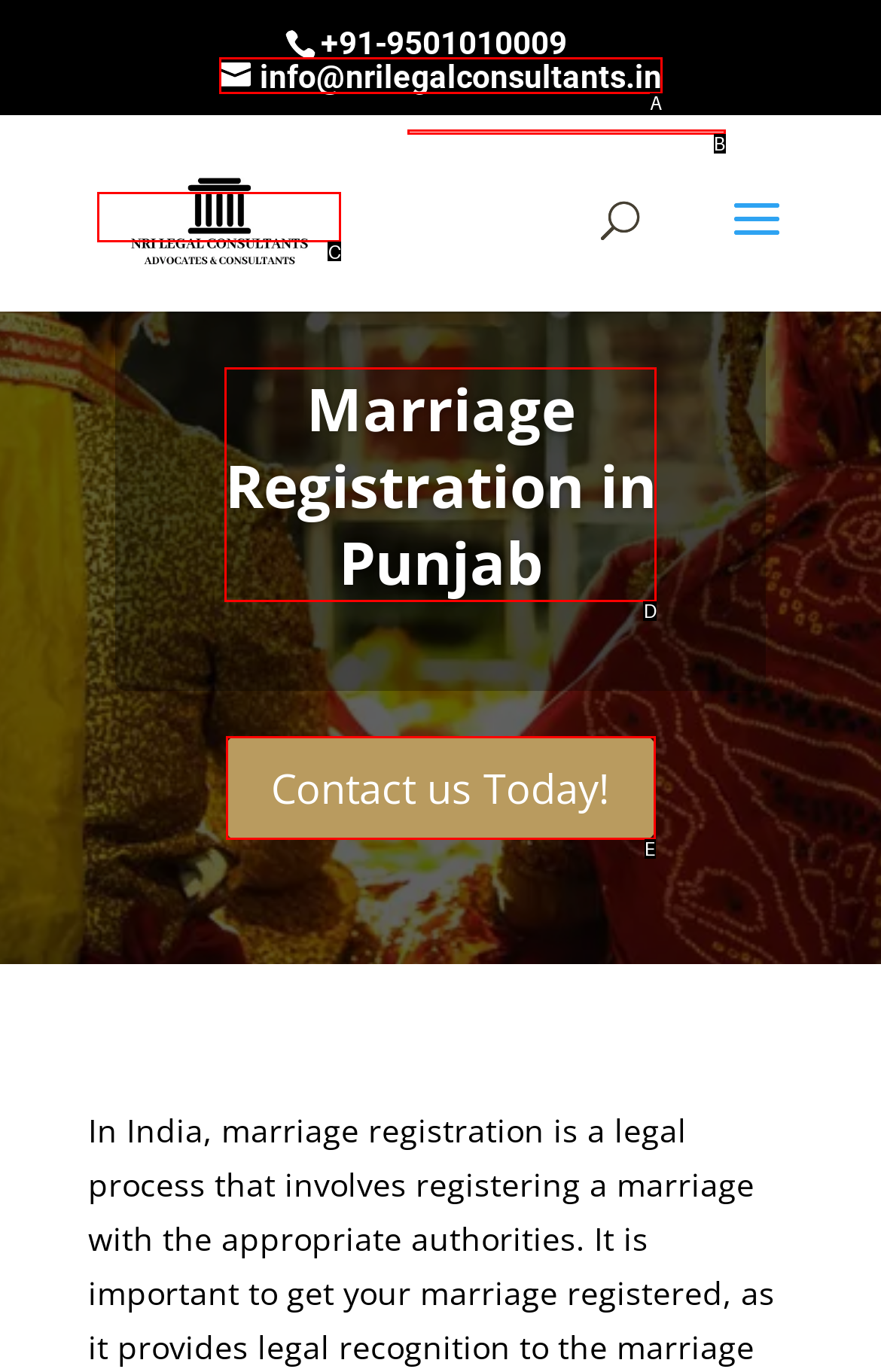Which option is described as follows: info@nrilegalconsultants.in
Answer with the letter of the matching option directly.

A